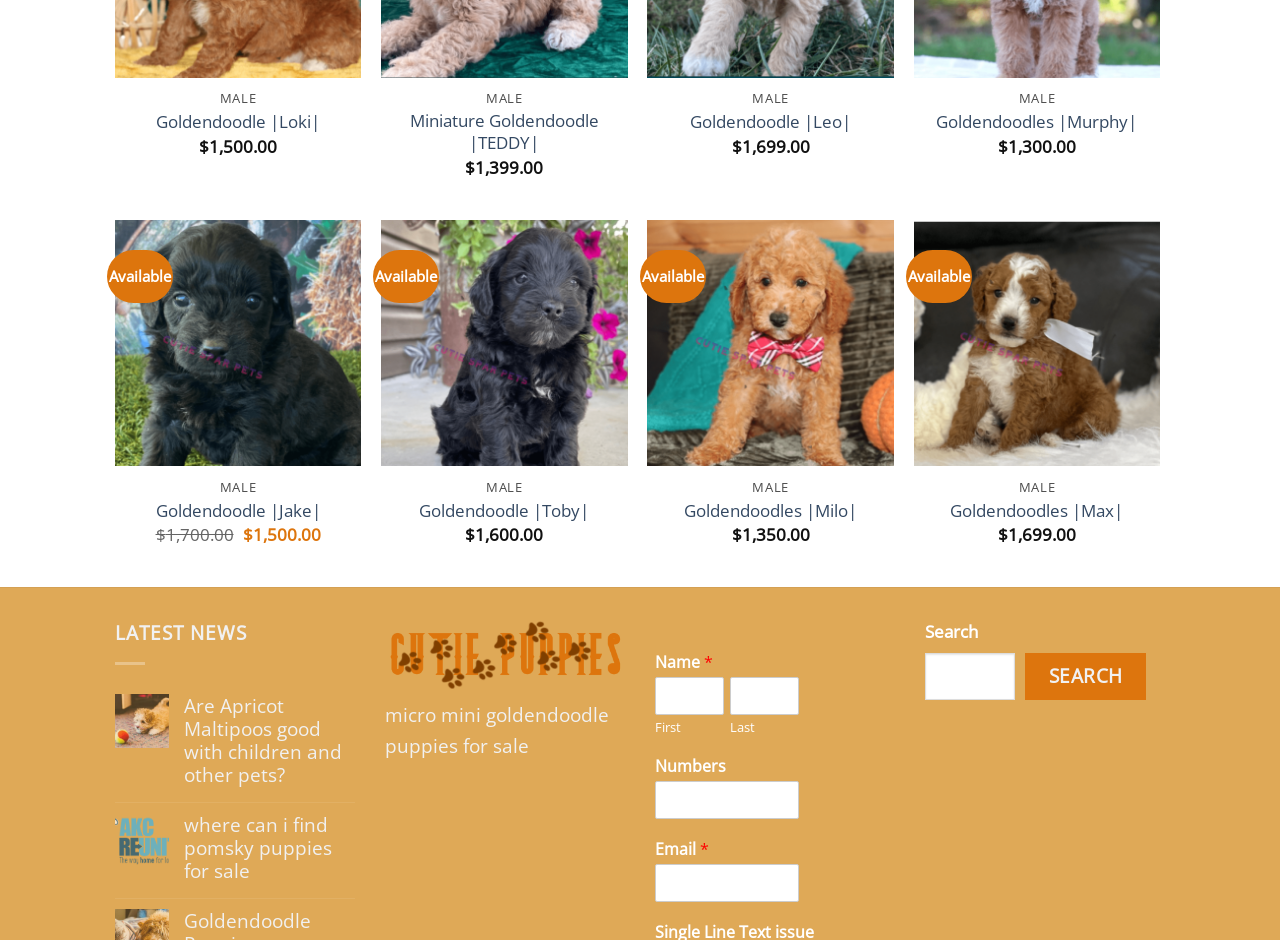How many images are there in the webpage?
Look at the image and answer the question with a single word or phrase.

Multiple